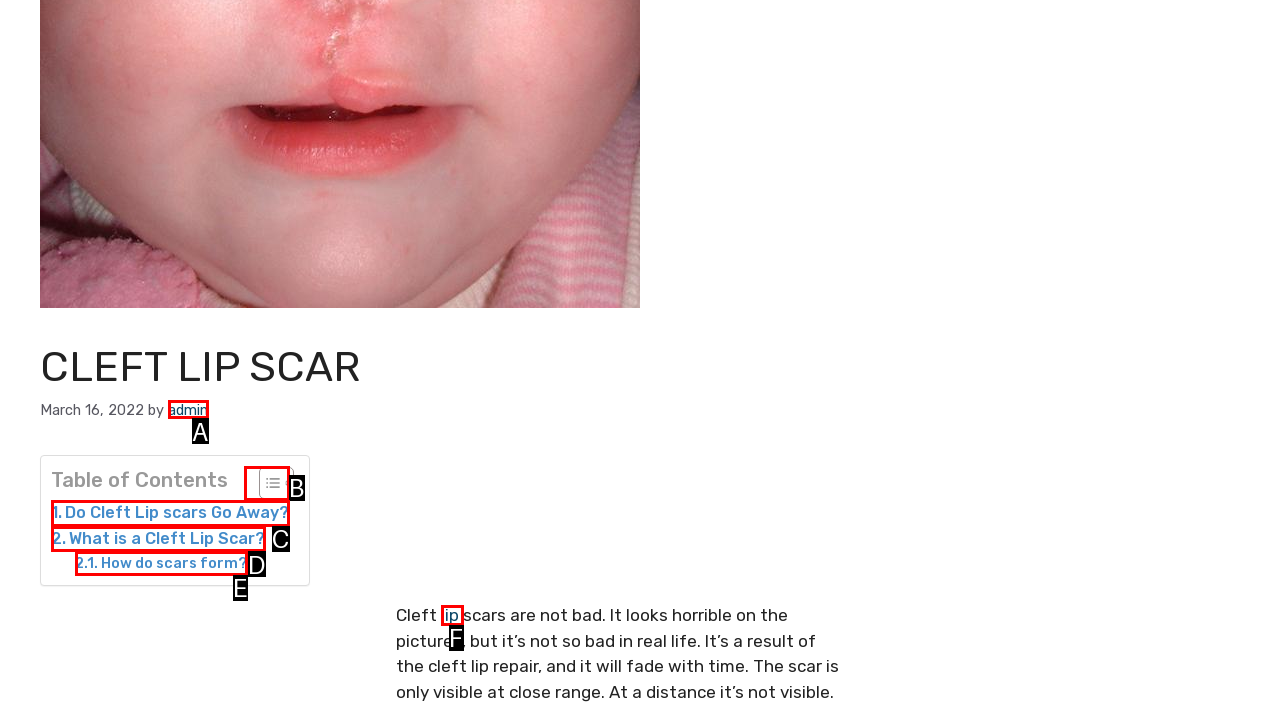Using the given description: Contact Us, identify the HTML element that corresponds best. Answer with the letter of the correct option from the available choices.

None